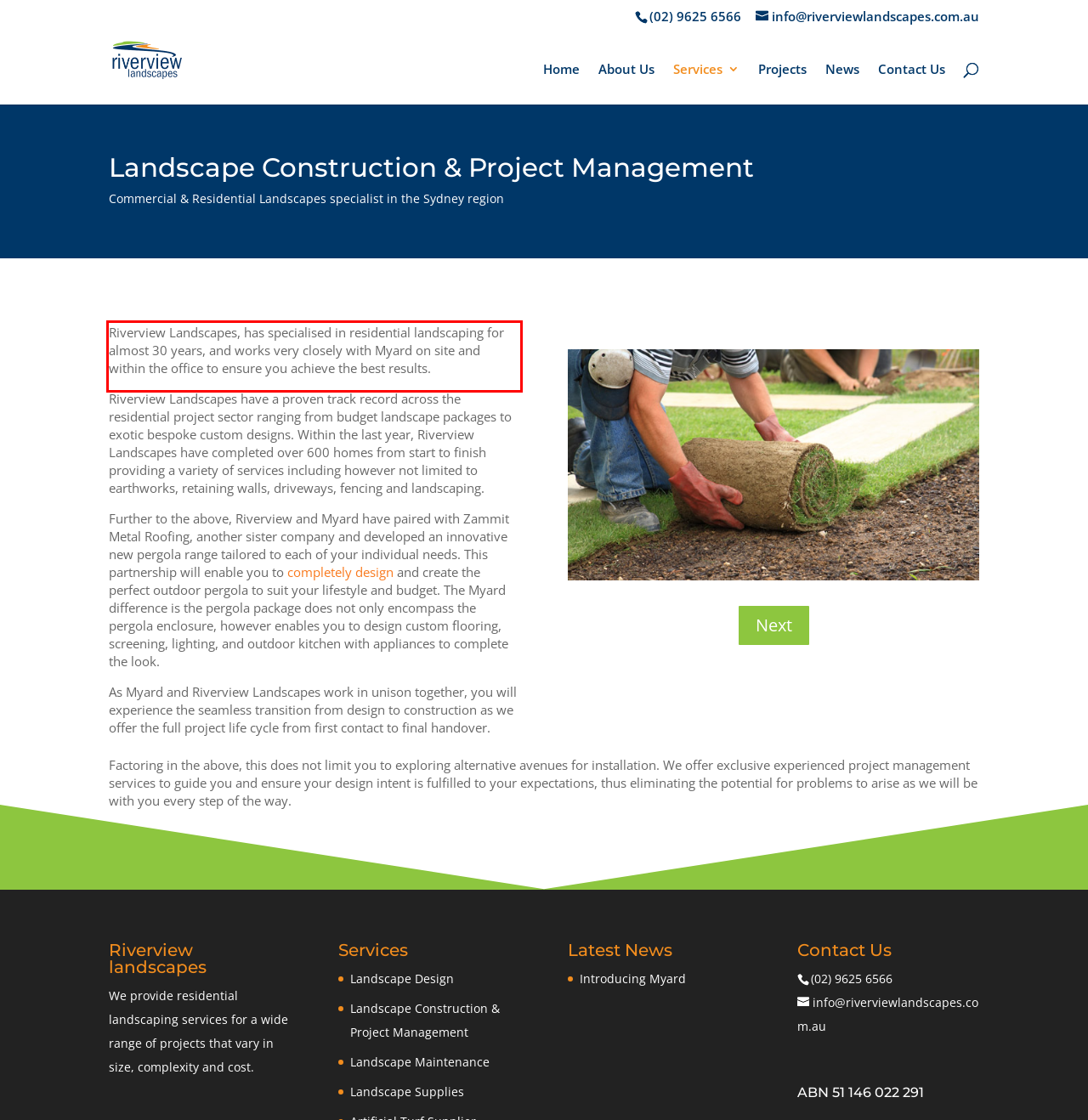Analyze the screenshot of the webpage and extract the text from the UI element that is inside the red bounding box.

Riverview Landscapes, has specialised in residential landscaping for almost 30 years, and works very closely with Myard on site and within the office to ensure you achieve the best results.